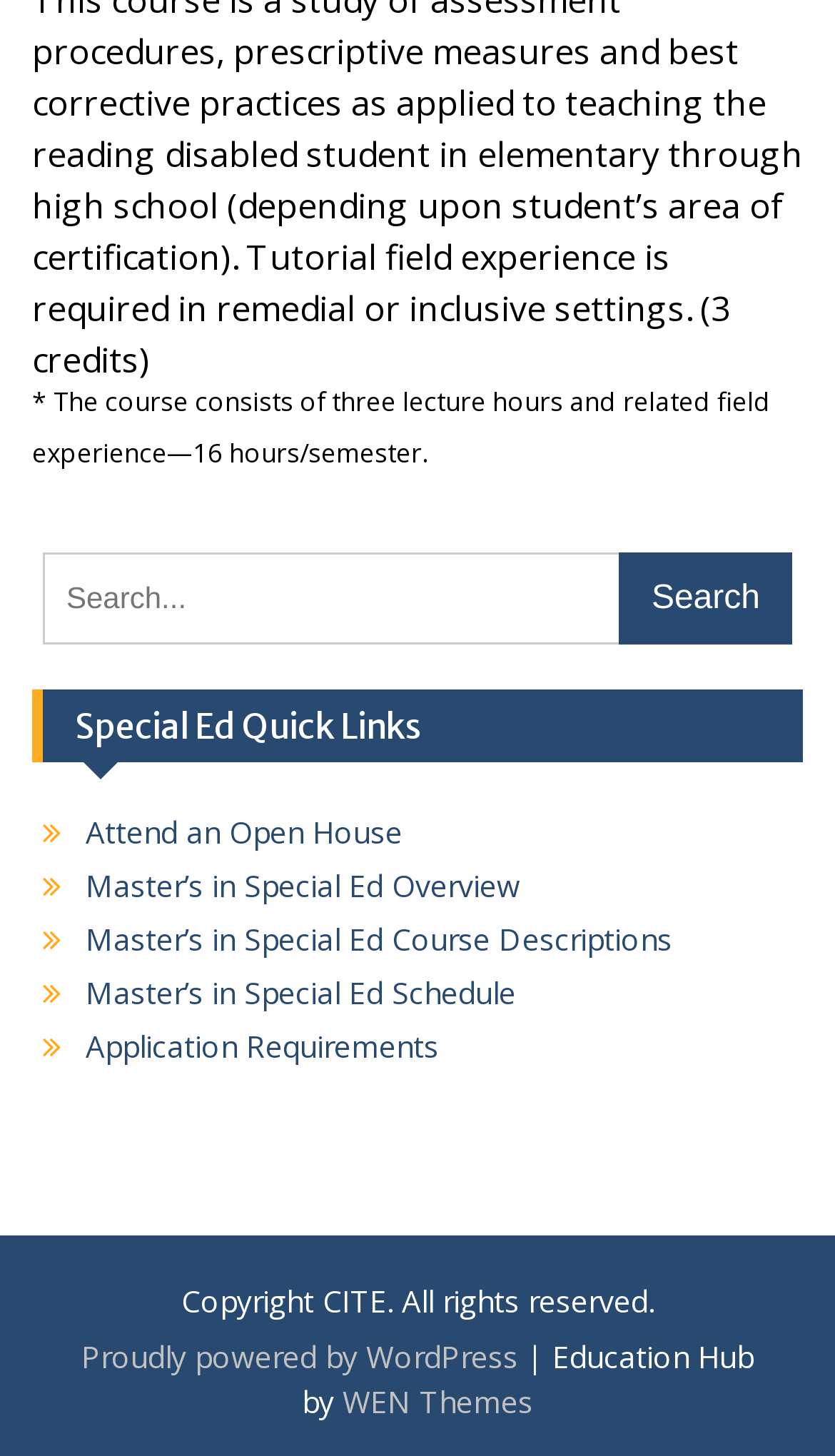From the webpage screenshot, predict the bounding box of the UI element that matches this description: "info@spanit.in".

None